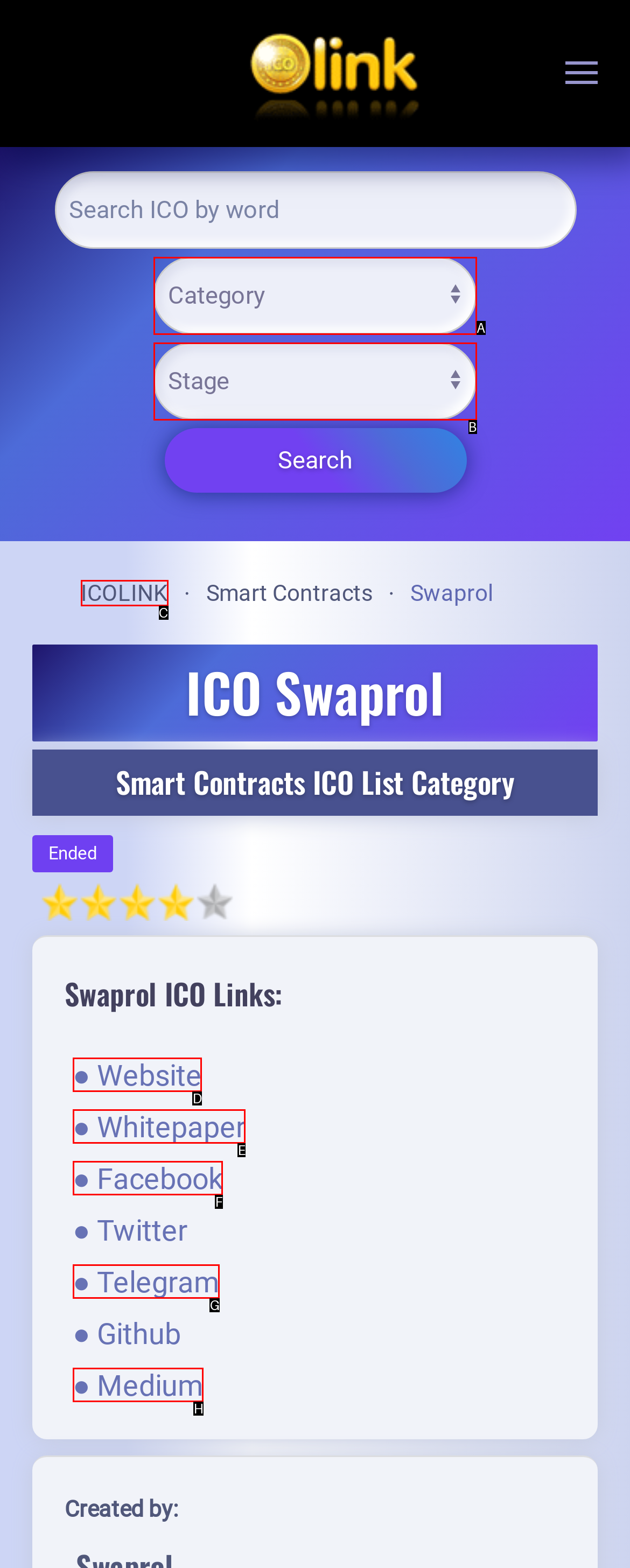Which HTML element matches the description: ● Facebook the best? Answer directly with the letter of the chosen option.

F